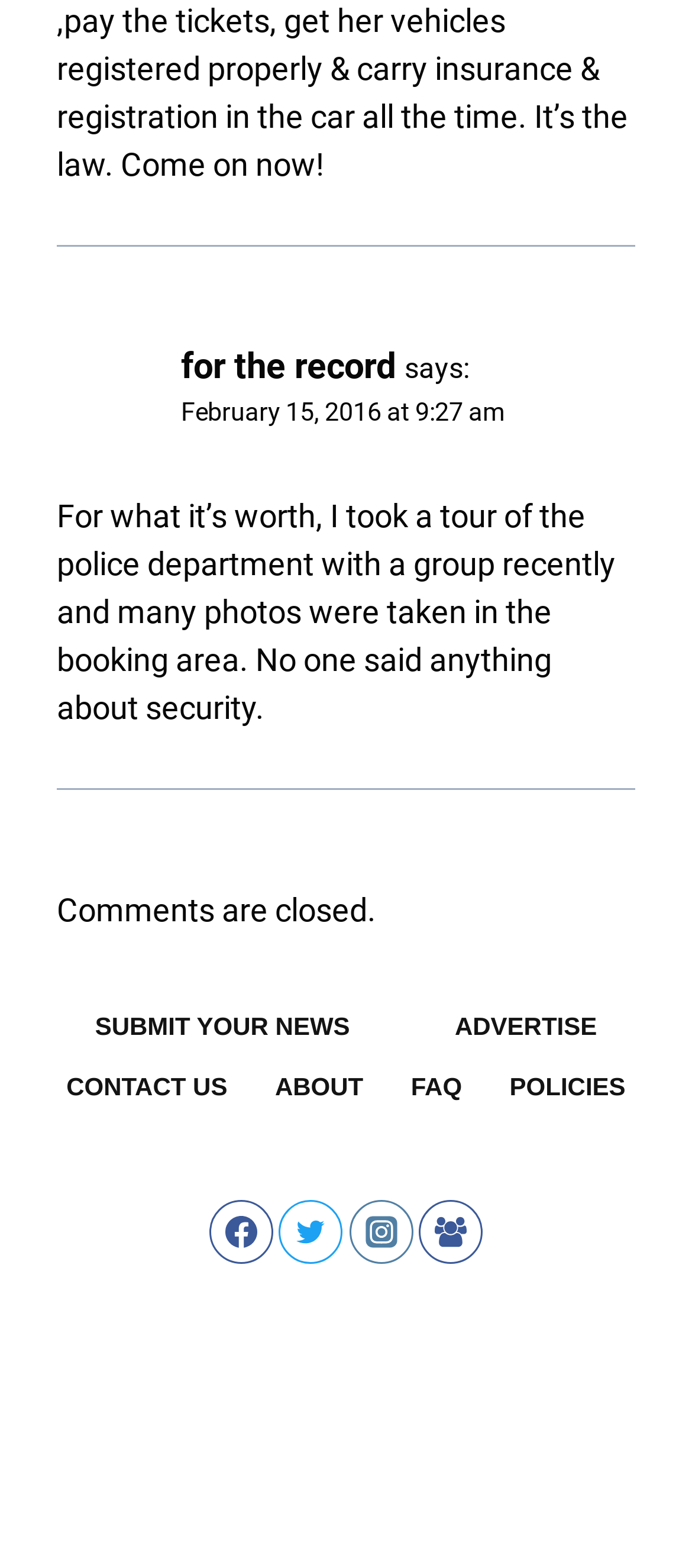Can you specify the bounding box coordinates for the region that should be clicked to fulfill this instruction: "go to the 'CONTACT US' page".

[0.078, 0.675, 0.347, 0.713]